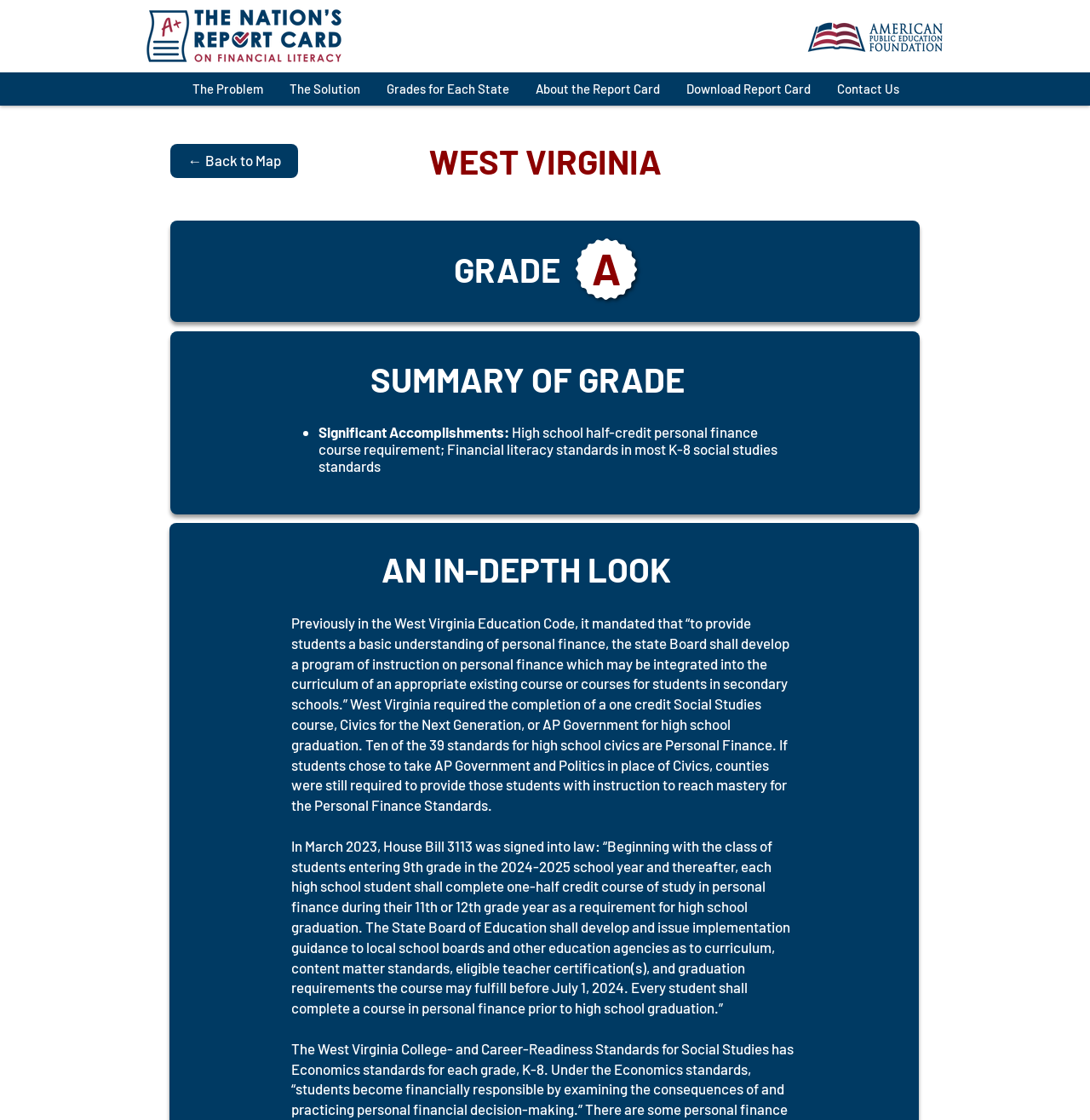Please locate the bounding box coordinates of the region I need to click to follow this instruction: "Click on The Nation's Report Card on Financial Literacy".

[0.13, 0.004, 0.317, 0.061]